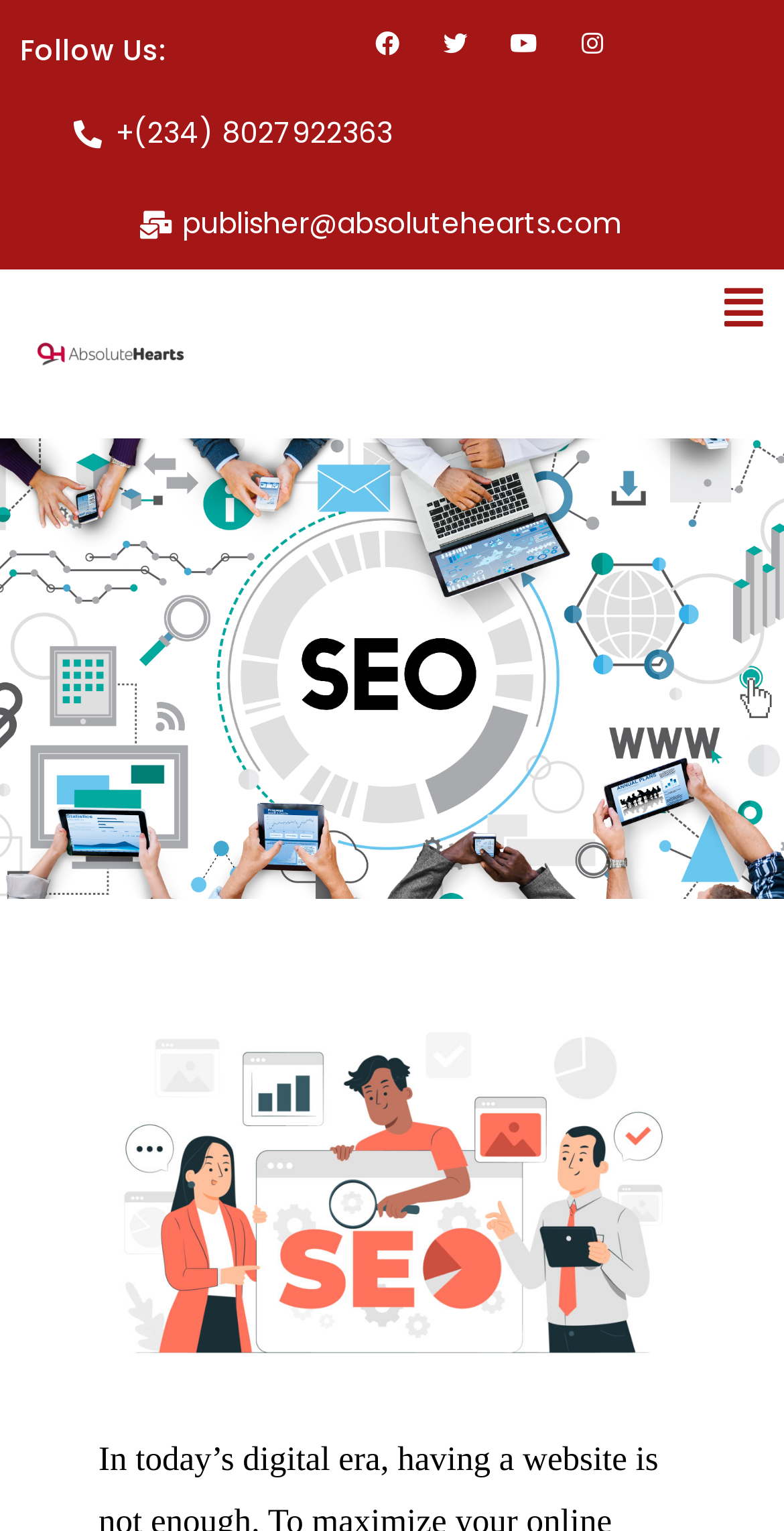Locate the bounding box coordinates of the element that should be clicked to fulfill the instruction: "View the image".

[0.026, 0.19, 0.257, 0.273]